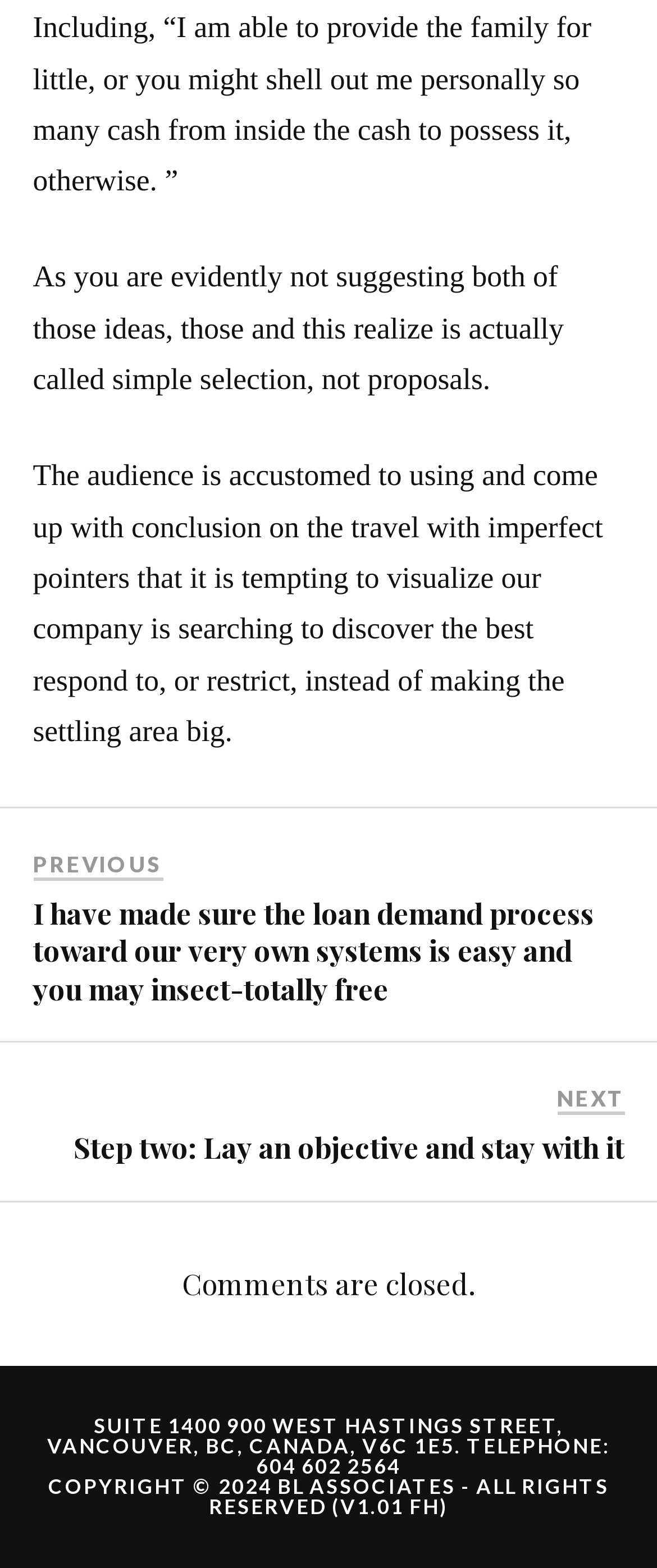What is the version of the copyright?
Please answer the question with a detailed response using the information from the screenshot.

I found the copyright information at the bottom of the webpage, which includes the version 'V1.01 FH'.